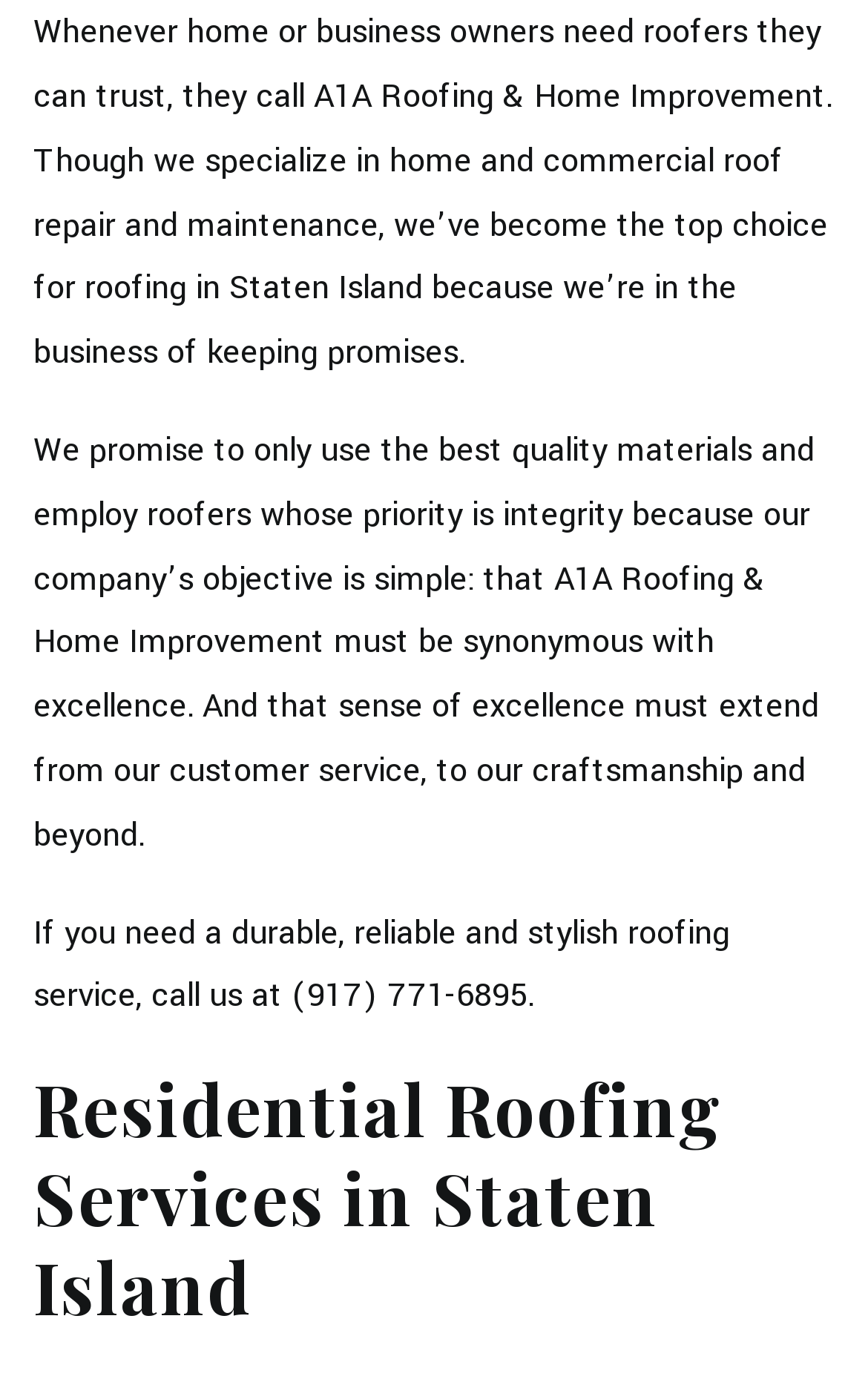Provide the bounding box coordinates of the HTML element this sentence describes: "Contact". The bounding box coordinates consist of four float numbers between 0 and 1, i.e., [left, top, right, bottom].

[0.0, 0.187, 1.0, 0.255]